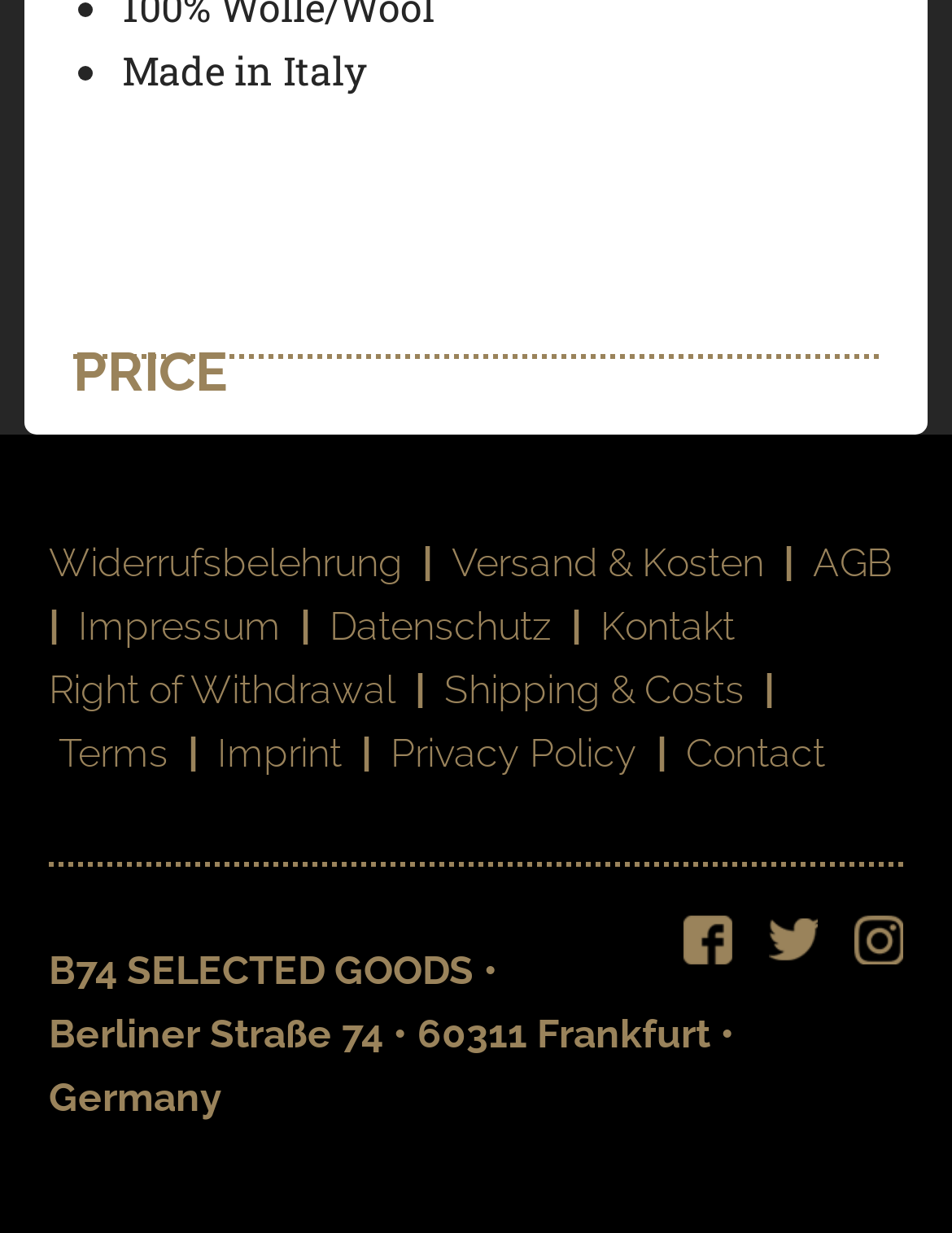What is the address of the company? Based on the image, give a response in one word or a short phrase.

Berliner Straße 74, 60311 Frankfurt, Germany